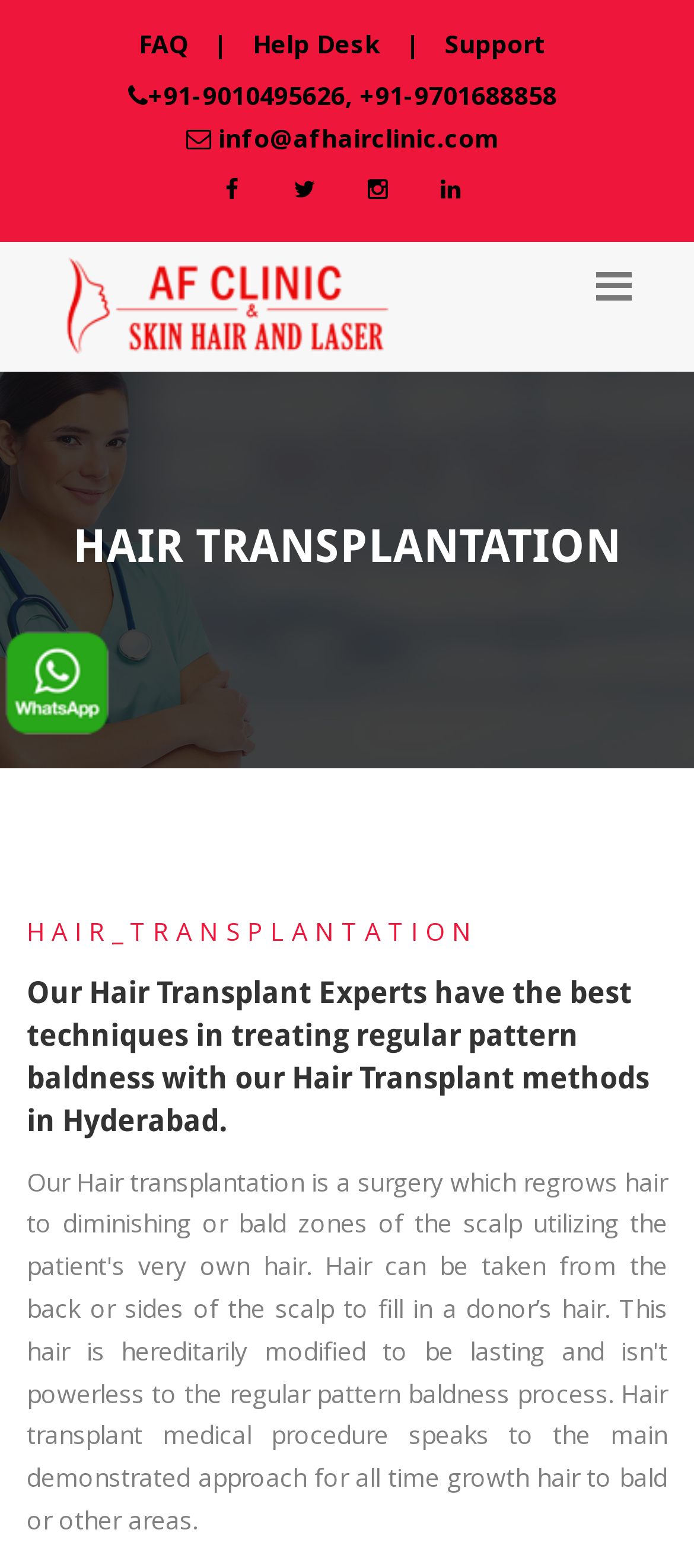Summarize the contents and layout of the webpage in detail.

The webpage is about AF Clinic Skin Hair & Laser, a renowned hair transplant specialist in Hyderabad. At the top, there are three links: "FAQ", "Help Desk", and "Support", positioned horizontally next to each other. Below these links, there are two lines of contact information: a phone number "+91-9010495626, +91-9701688858" and an email address "info@afhairclinic.com". 

To the right of the contact information, there are four social media icons represented by Unicode characters. 

Further down, there is a prominent heading "HAIR TRANSPLANTATION" in a large font size, spanning the entire width of the page. Below this heading, there is a subheading that describes the hair transplant methods used by the clinic to treat regular pattern baldness in Hyderabad. 

On the left side of the page, there is a smaller heading "HAIR_TRANSPLANTATION" and a link with no text content. At the bottom of the page, there are two more links with no text content, one on the left and one on the right.